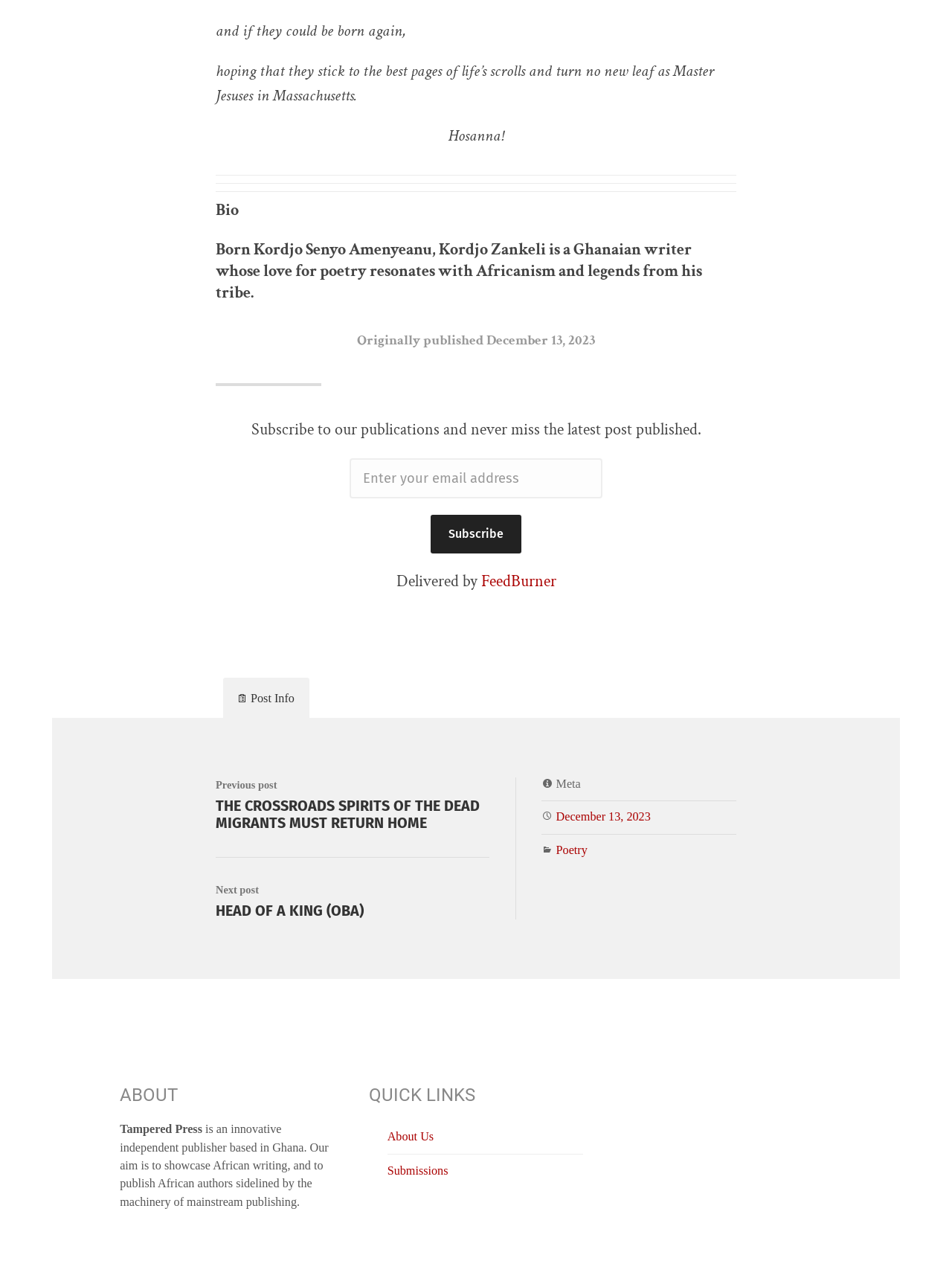Specify the bounding box coordinates of the area to click in order to execute this command: 'Visit the submissions page'. The coordinates should consist of four float numbers ranging from 0 to 1, and should be formatted as [left, top, right, bottom].

[0.407, 0.907, 0.471, 0.917]